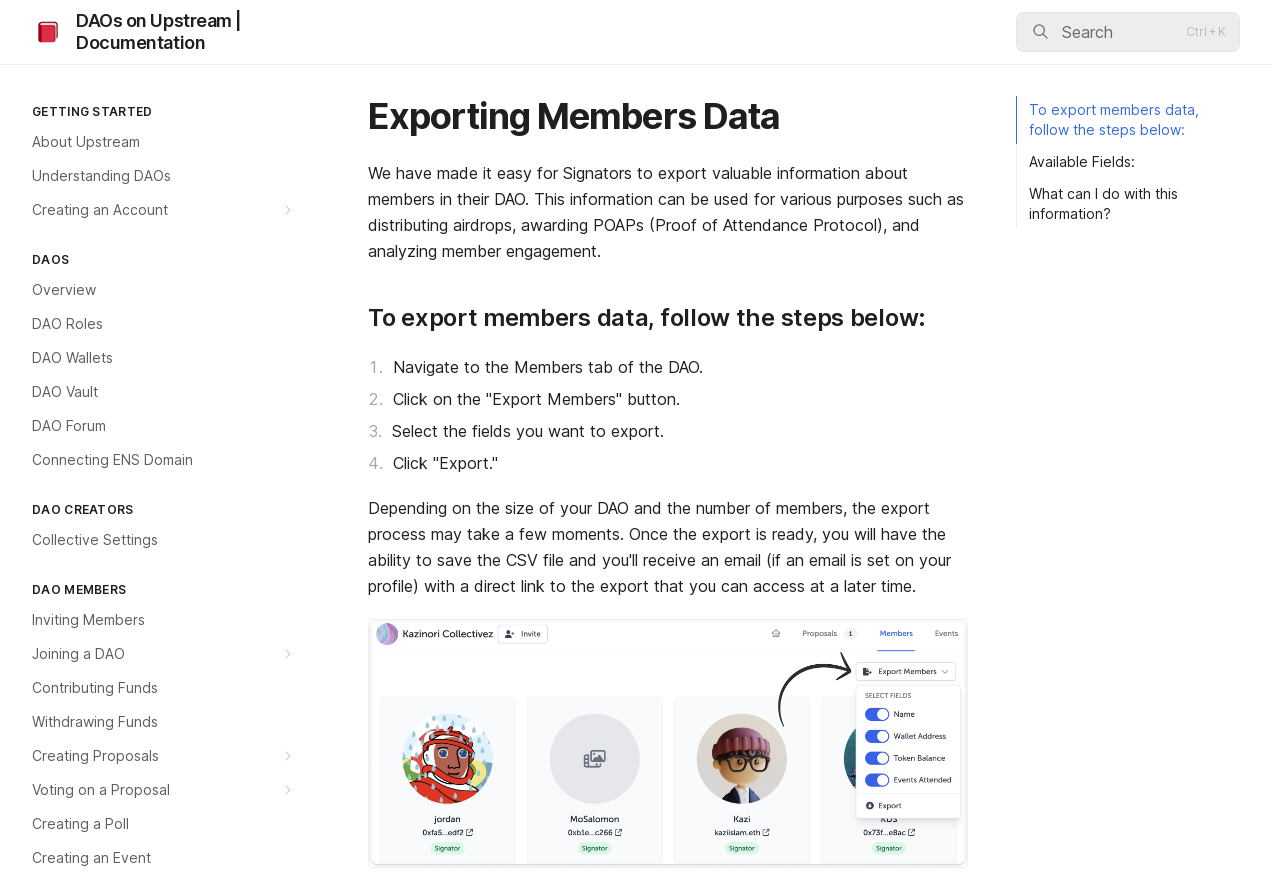Using the description: "aria-label="Direct link to heading"", identify the bounding box of the corresponding UI element in the screenshot.

[0.269, 0.343, 0.291, 0.381]